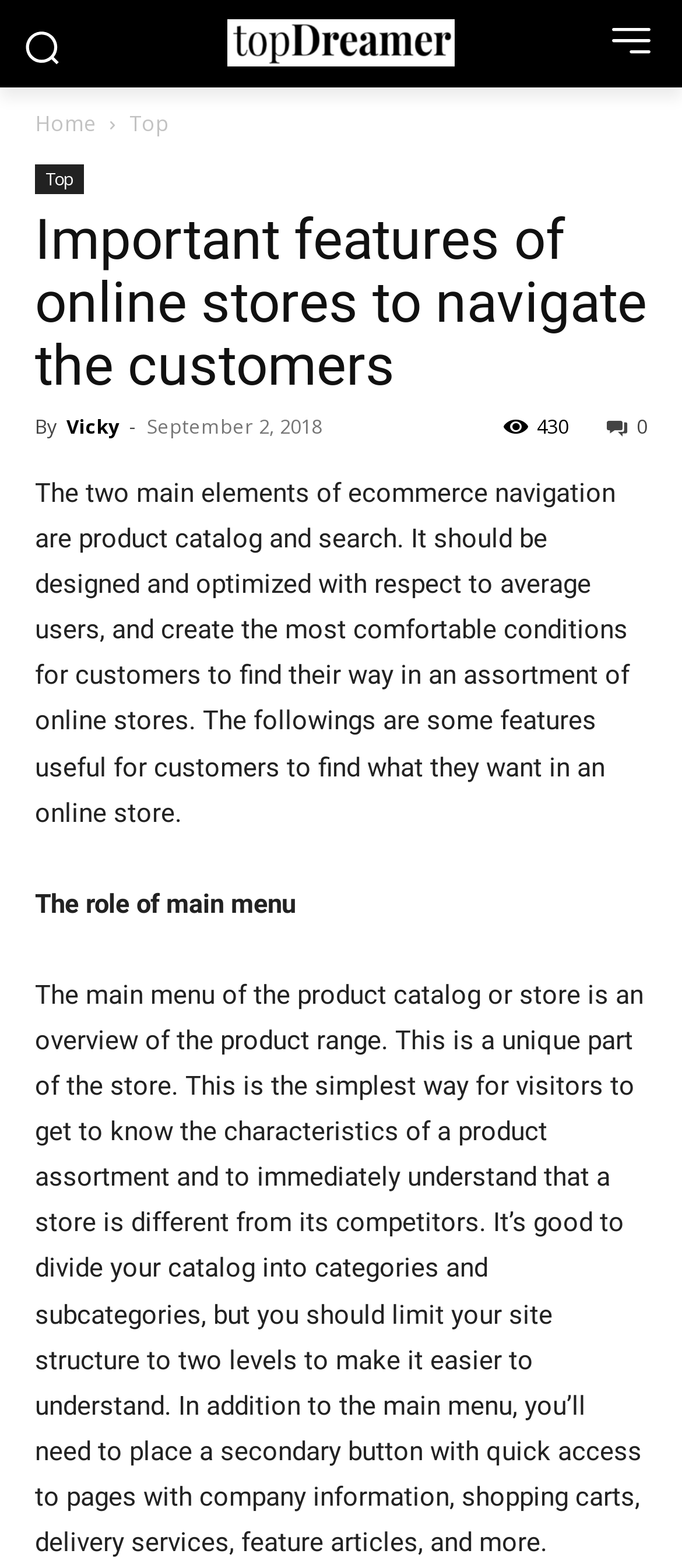What is the purpose of the main menu?
Using the image as a reference, answer with just one word or a short phrase.

To provide an overview of the product range